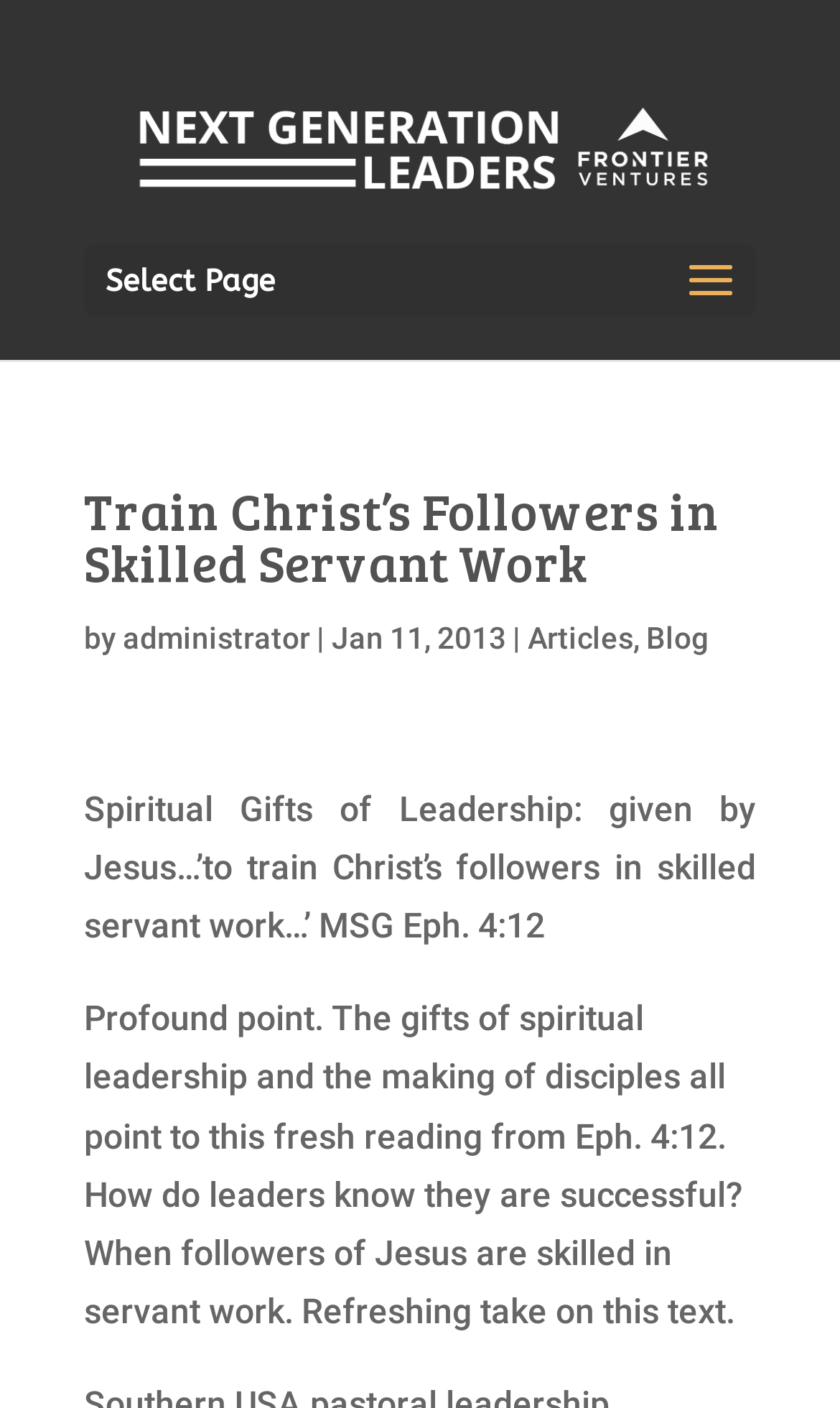What is the name of the organization?
Please answer the question as detailed as possible.

The name of the organization can be found in the link element with the text 'Next Generation Leaders' at the top of the webpage, which suggests that this is the name of the organization or website.